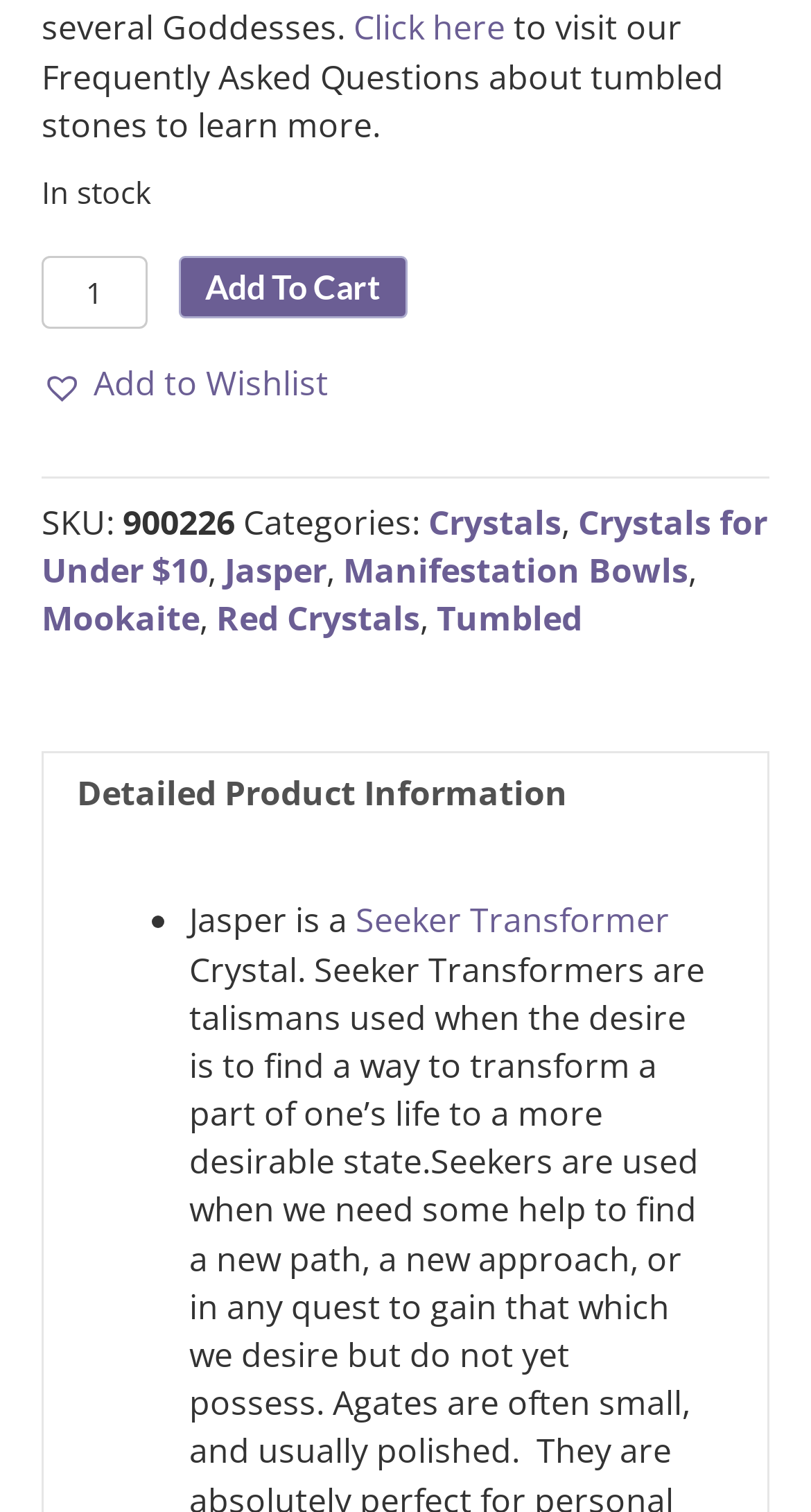Identify and provide the bounding box coordinates of the UI element described: "Ephraim Schwartz on Denmark Again". The coordinates should be formatted as [left, top, right, bottom], with each number being a float between 0 and 1.

None